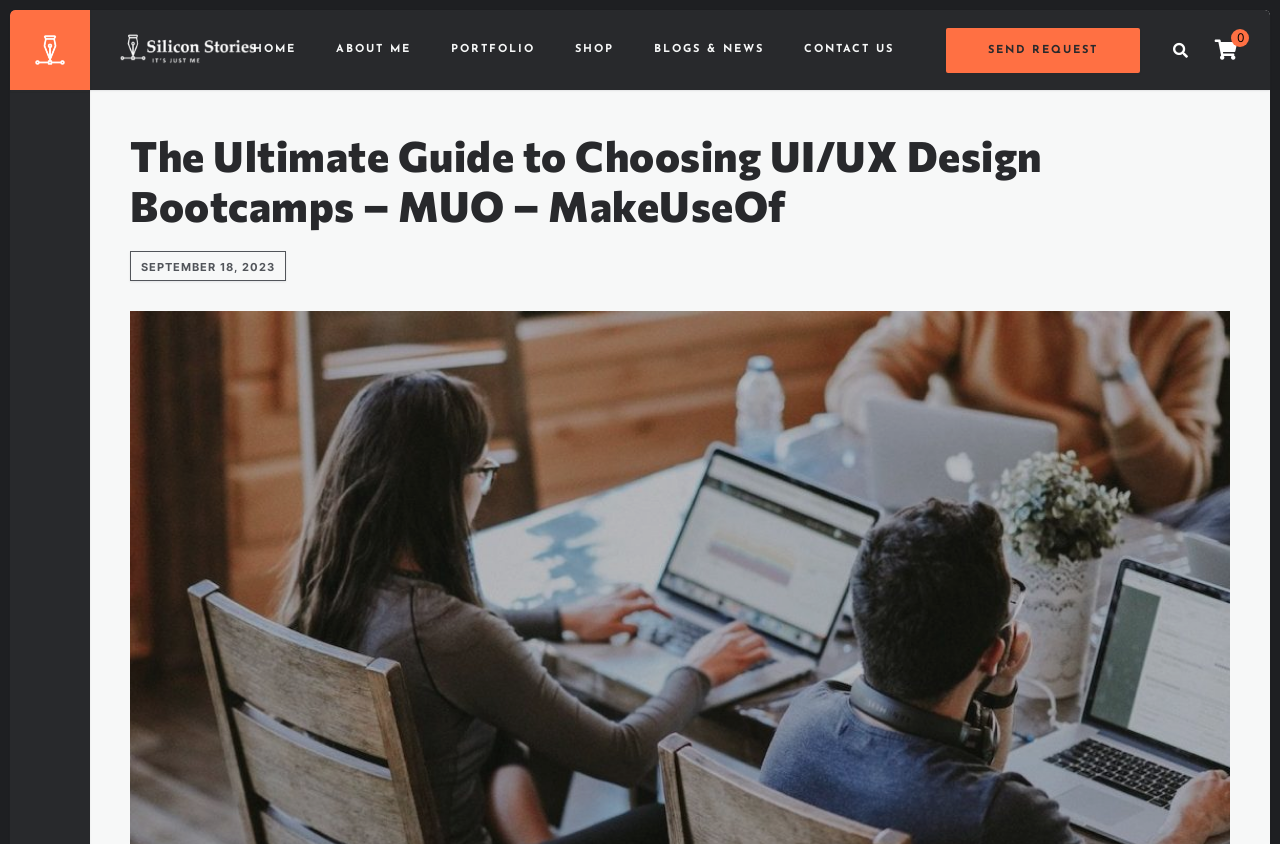Identify the coordinates of the bounding box for the element described below: "Wool Blankets". Return the coordinates as four float numbers between 0 and 1: [left, top, right, bottom].

None